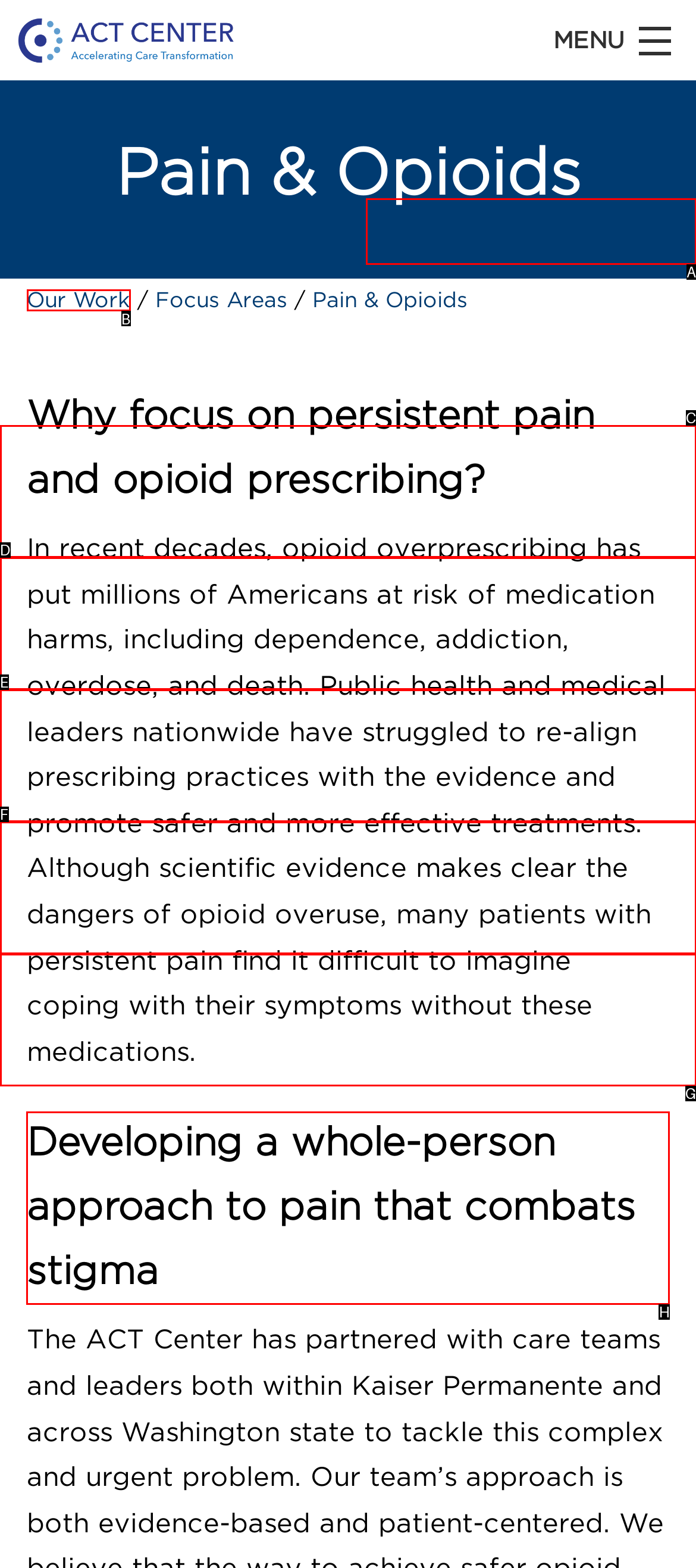Identify the correct choice to execute this task: Learn about the whole-person approach to pain
Respond with the letter corresponding to the right option from the available choices.

H